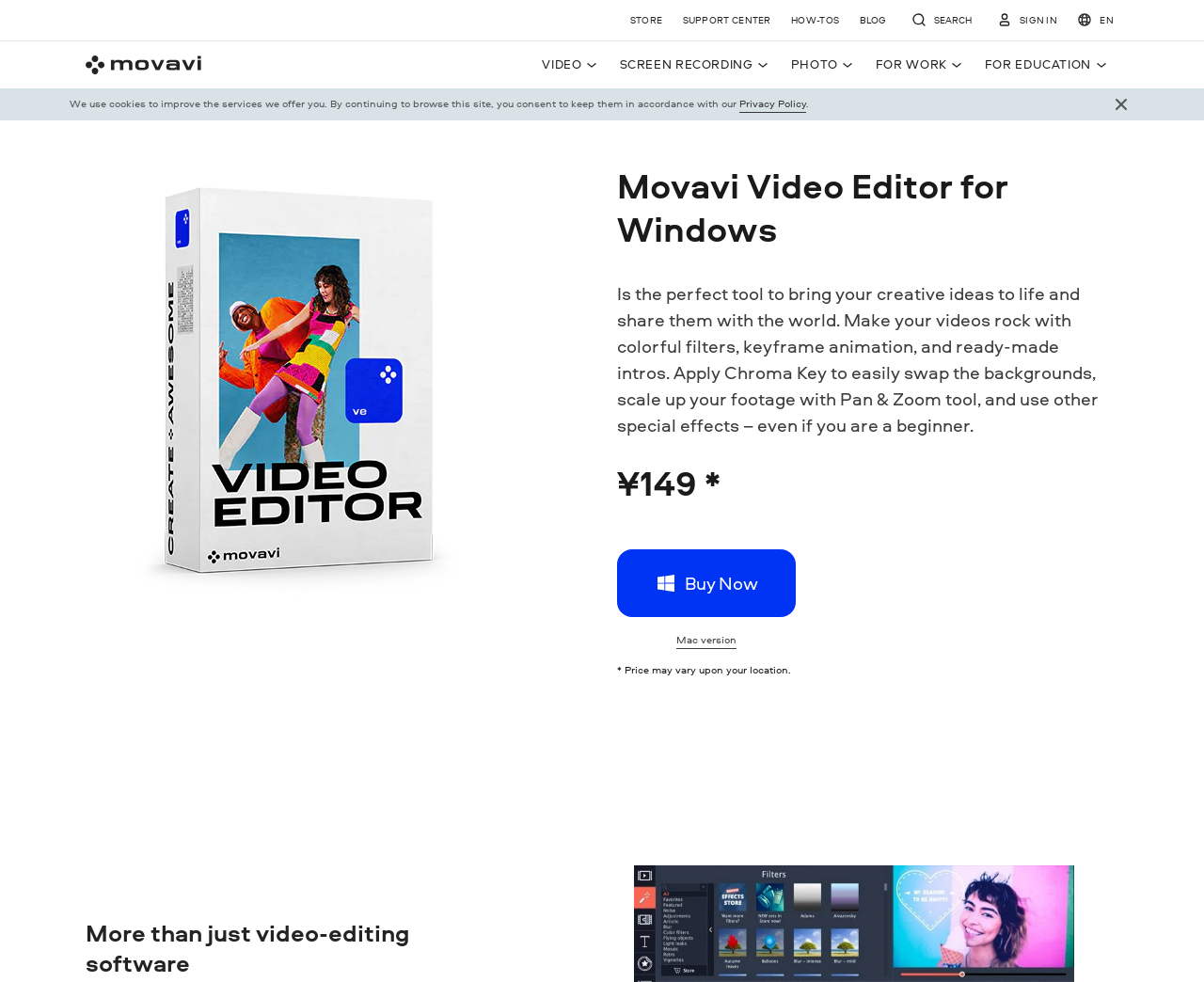Provide a short answer to the following question with just one word or phrase: What is the price of the video editor software?

¥149